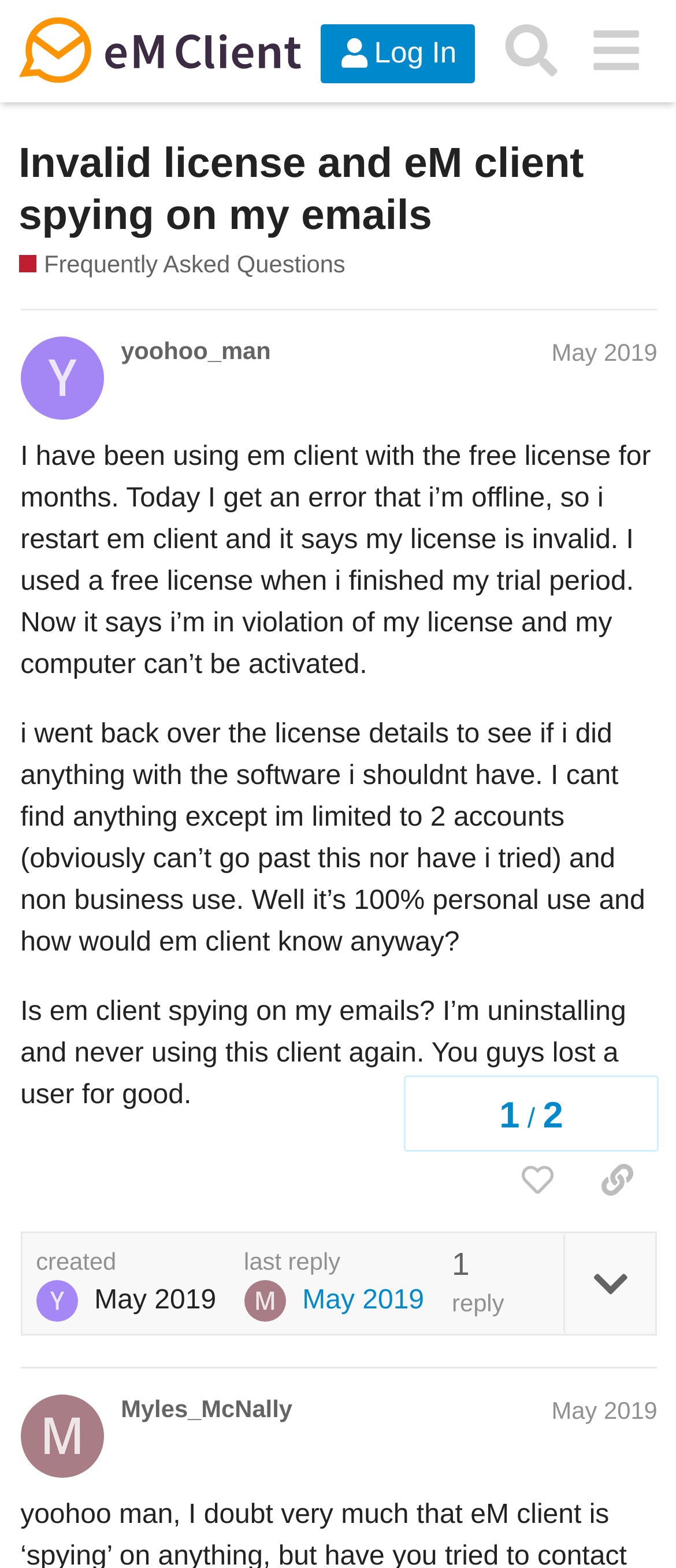Provide a thorough description of this webpage.

This webpage appears to be a forum discussion page, specifically a question and answer section of the eM Client website. At the top of the page, there is a header section with a logo of eM Client, a login button, a search button, and a menu button. Below the header, there is a heading that reads "Invalid license and eM client spying on my emails" followed by a subheading "Frequently Asked Questions".

The main content of the page is a discussion thread with two posts. The first post is from a user named yoohoo_man, dated May 2019. The post describes an issue with the eM Client software, where the user received an error message saying their license is invalid. The user is concerned that eM Client may be spying on their emails. The post has several buttons, including a "like this post" button, a "copy a link to this post to clipboard" button, and a button with an image.

Below the first post, there is a reply from a user named Myles_McNally, also dated May 2019. The reply is not fully visible in the screenshot, but it appears to be a response to the original post.

On the right side of the page, there is a navigation section that shows the topic progress, with headings "1" and "2" indicating different sections of the discussion thread.